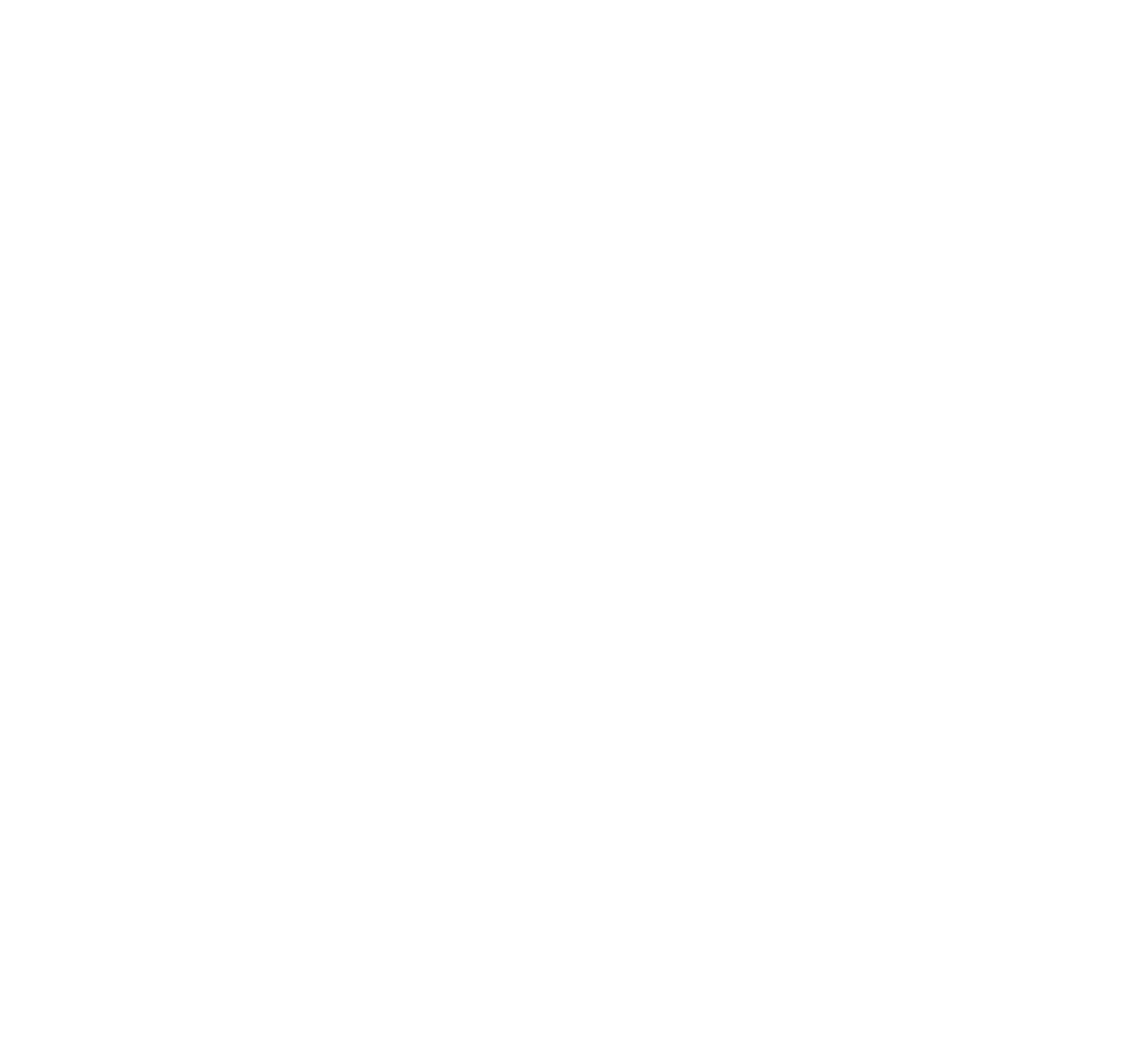What is the main topic of this webpage?
Answer with a single word or phrase, using the screenshot for reference.

Red Hat RHCE certification